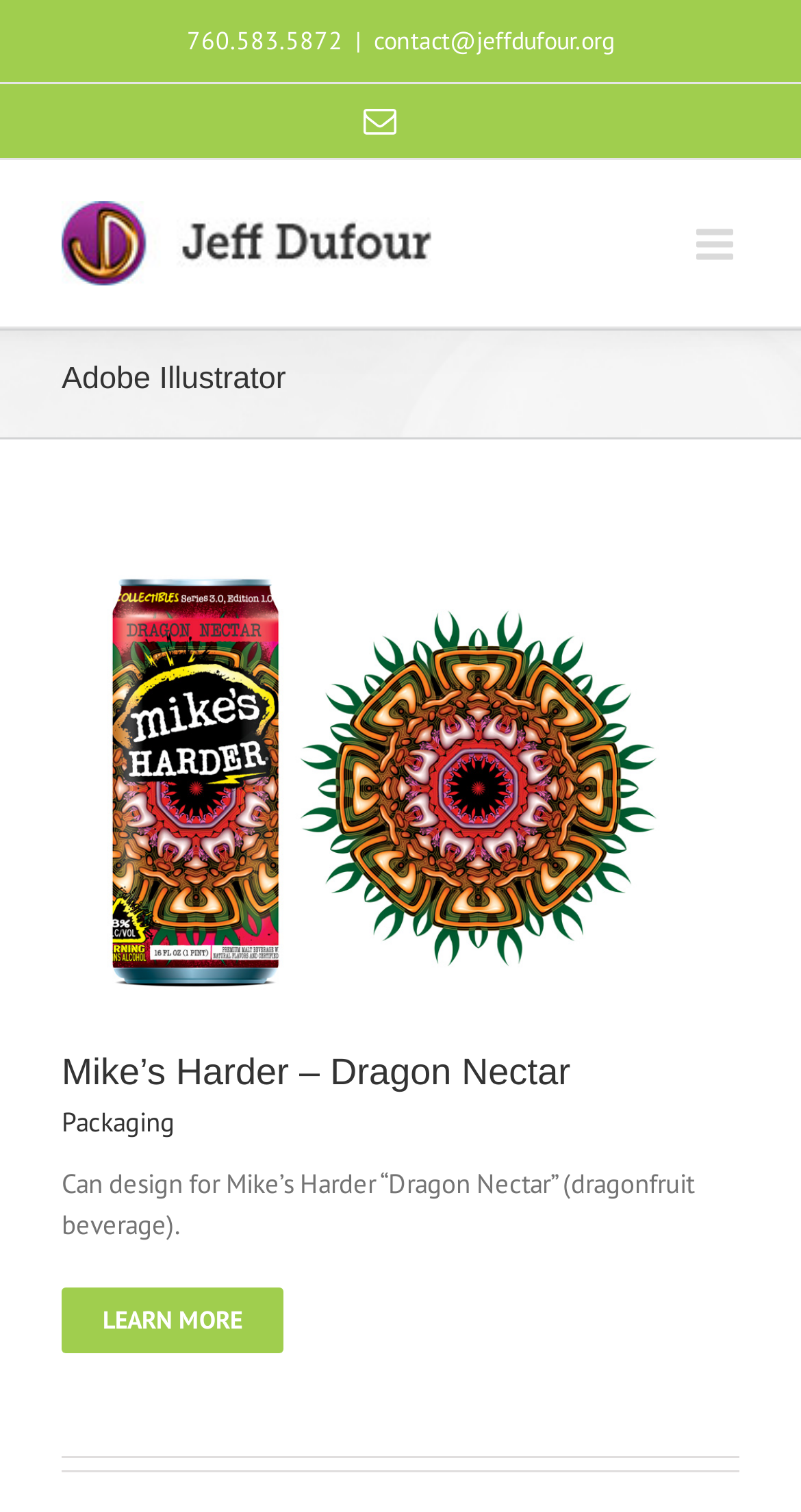Please find the bounding box coordinates (top-left x, top-left y, bottom-right x, bottom-right y) in the screenshot for the UI element described as follows: Williamsburg Artist Oil Colors

None